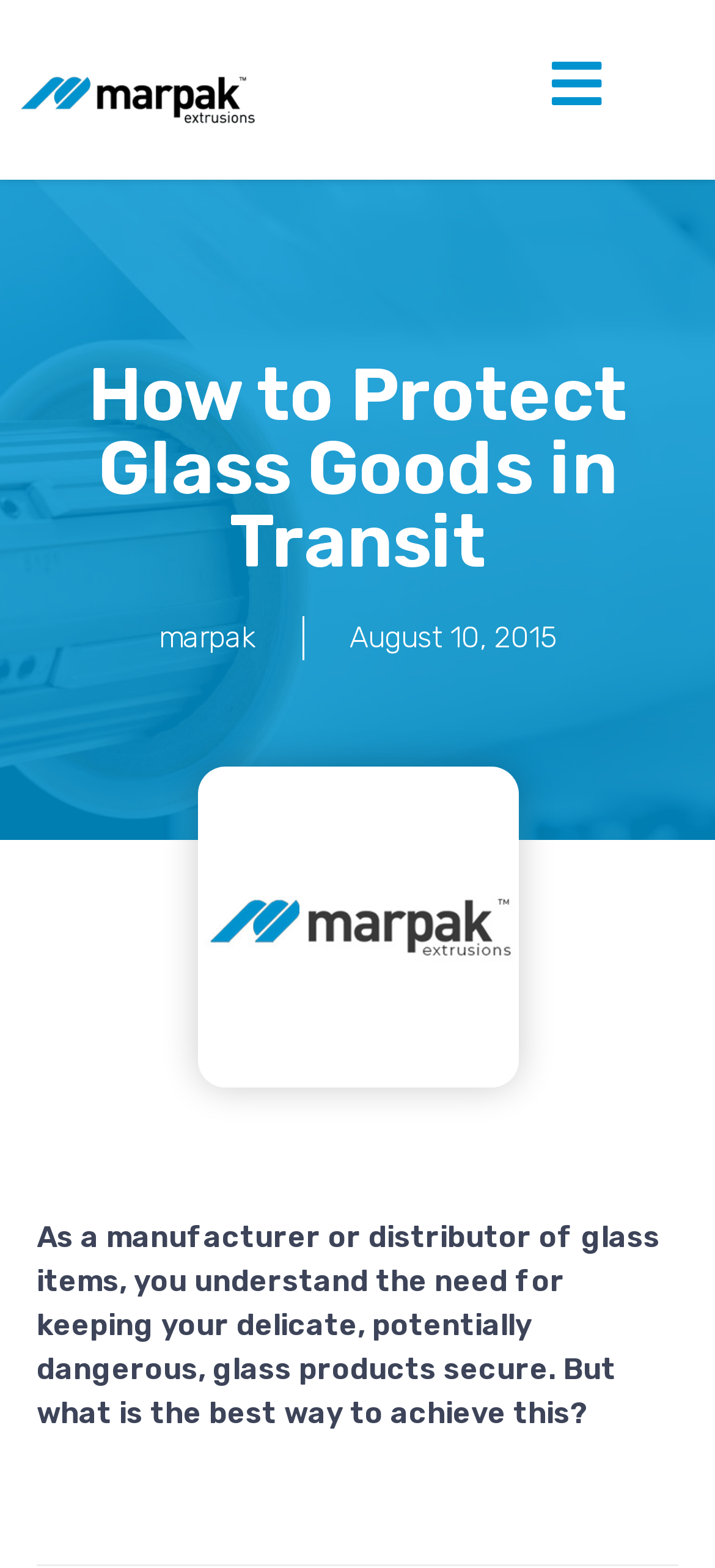Respond to the following query with just one word or a short phrase: 
What is the date mentioned on the webpage?

August 10, 2015